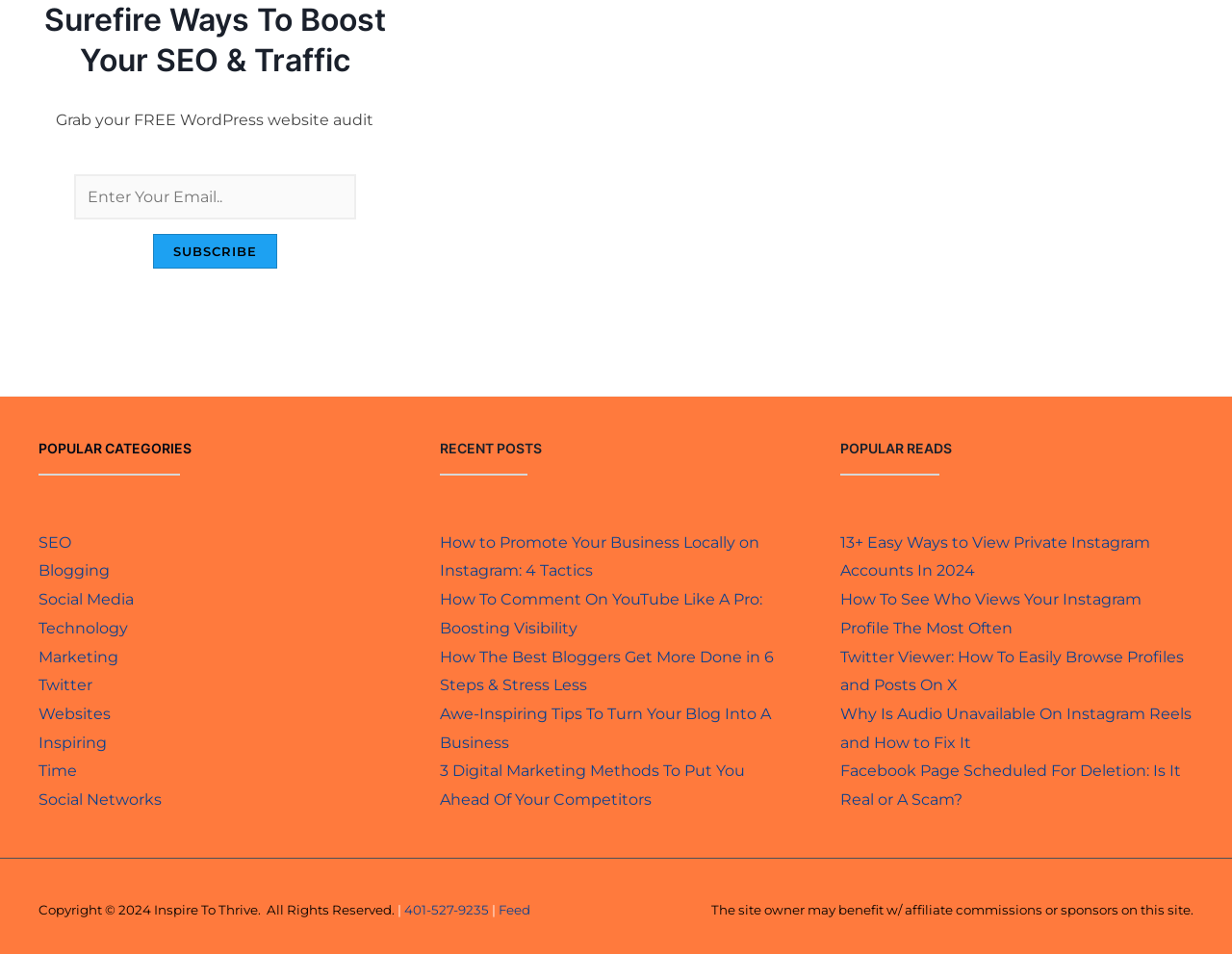What is the purpose of the 'Subscribe' button?
Based on the screenshot, provide your answer in one word or phrase.

Subscribe to newsletter